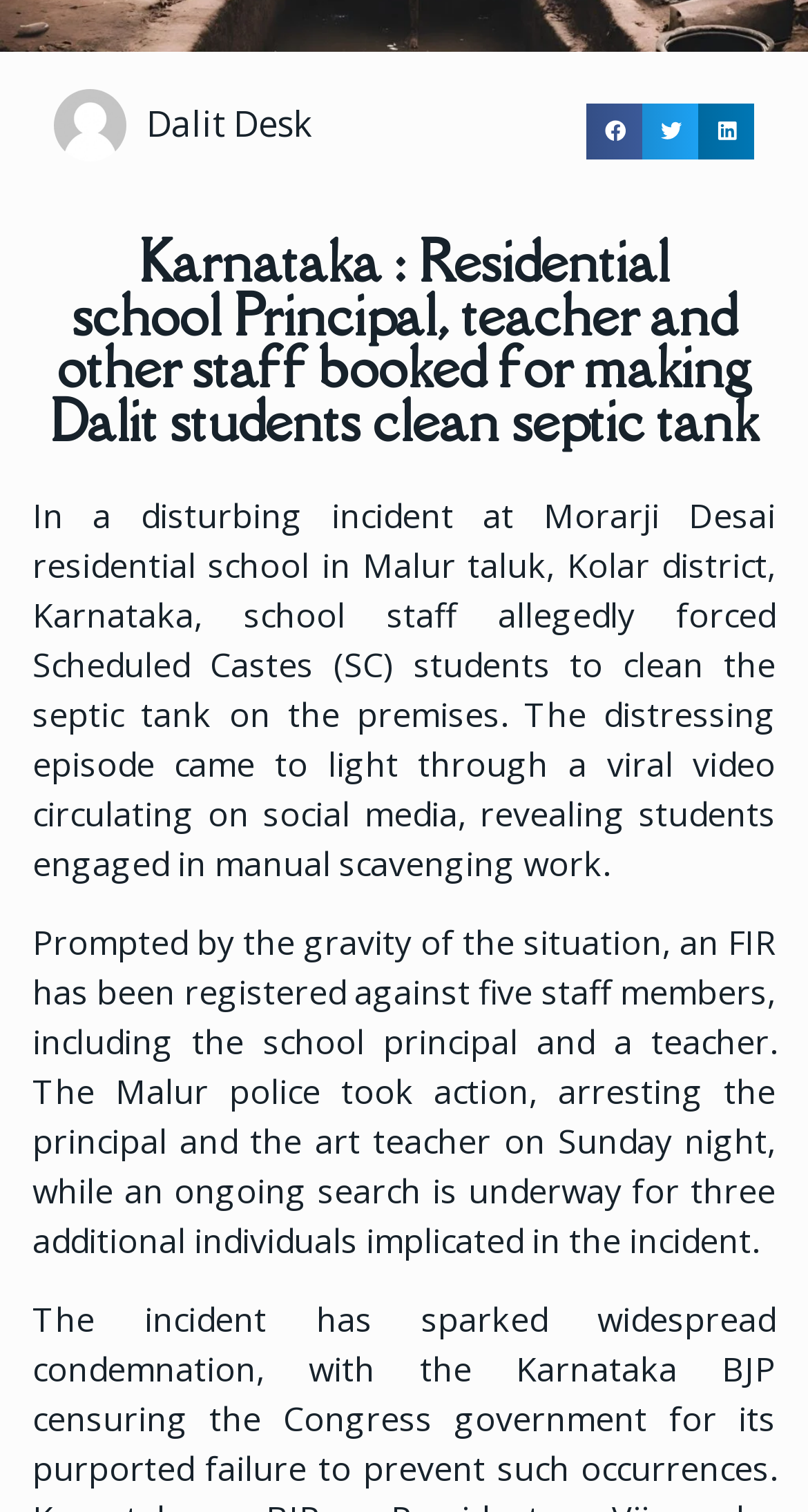Given the element description "aria-label="Share on linkedin"" in the screenshot, predict the bounding box coordinates of that UI element.

[0.865, 0.068, 0.934, 0.105]